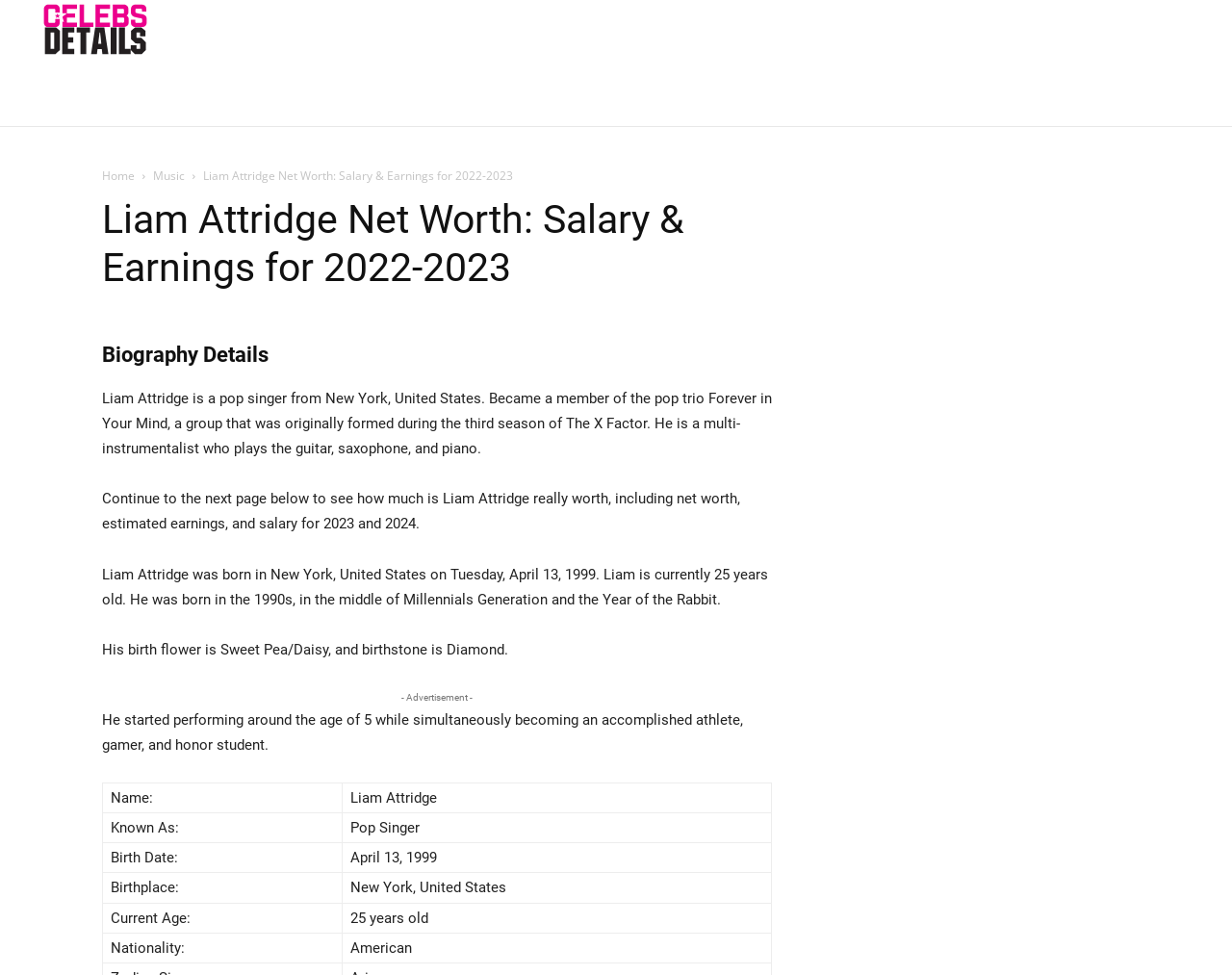What is the name of the group Liam Attridge was a member of?
Answer with a single word or phrase, using the screenshot for reference.

Forever in Your Mind